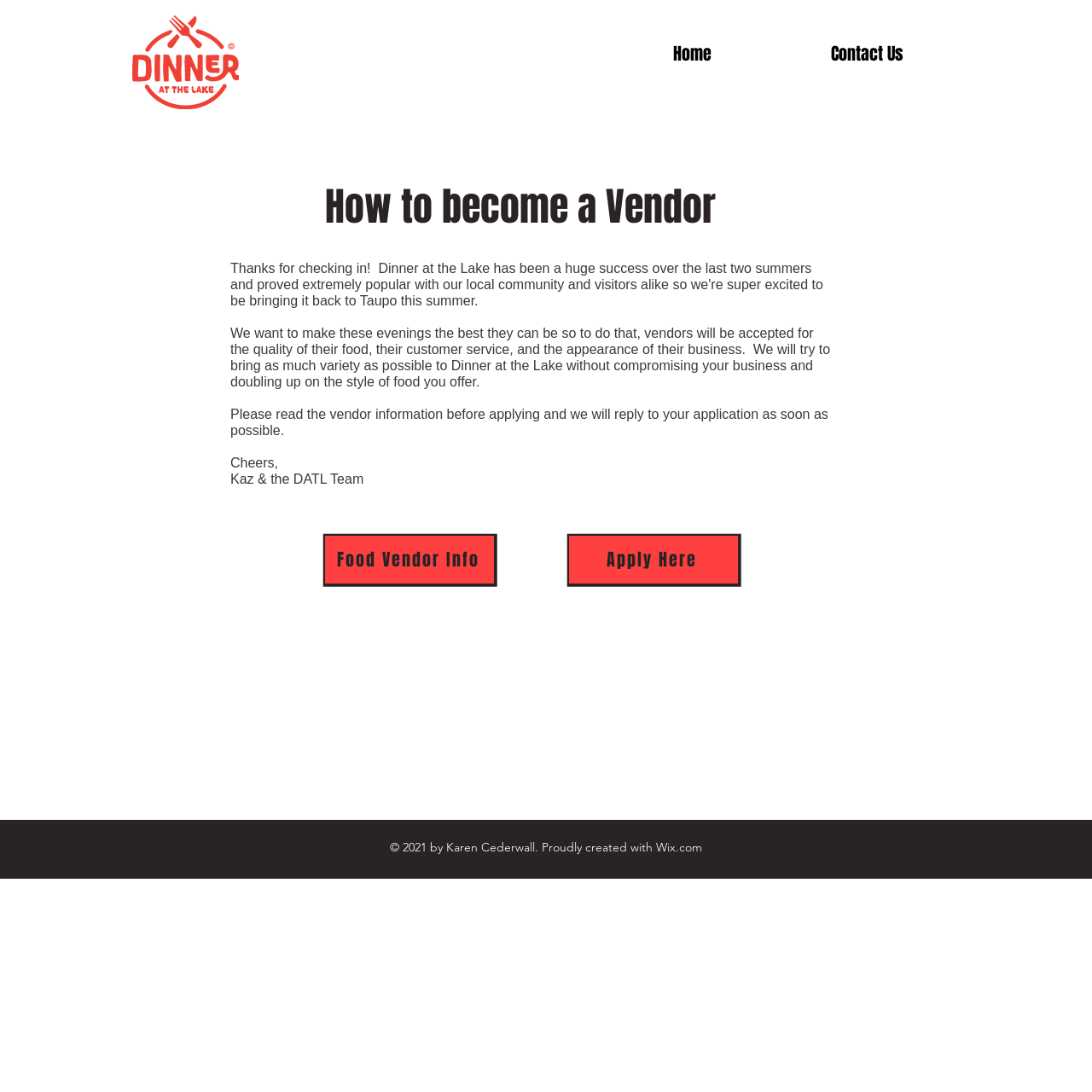Who is the creator of the webpage?
Can you give a detailed and elaborate answer to the question?

I found this answer by looking at the copyright information '© 2021 by Karen Cederwall.' at the bottom of the webpage, which indicates that Karen Cederwall is the creator of the webpage.